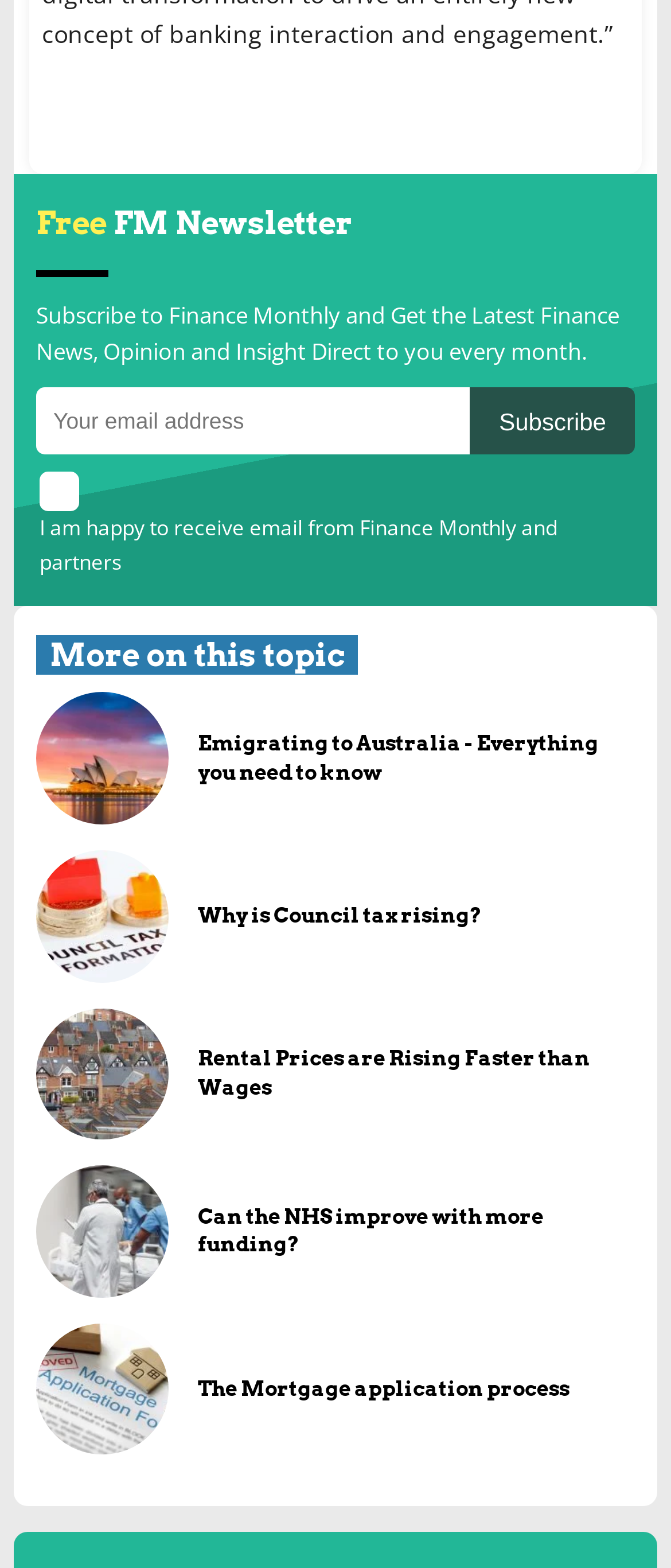Identify and provide the bounding box for the element described by: "Hugo Blox Builder".

None